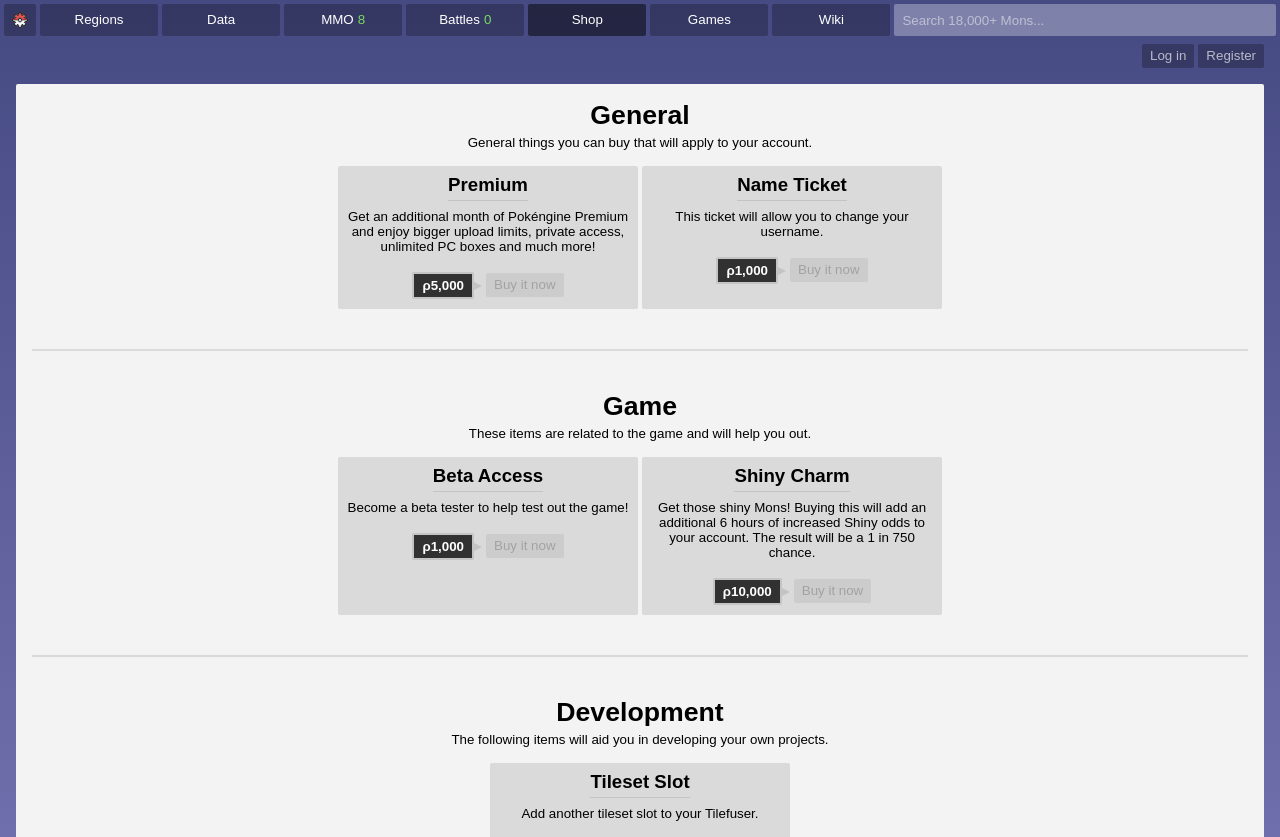Using the elements shown in the image, answer the question comprehensively: What is the benefit of buying Pokéngine Premium?

I read the description of Pokéngine Premium, which says 'Get an additional month of Pokéngine Premium and enjoy bigger upload limits, private access, unlimited PC boxes and much more!' Therefore, the benefits of buying Pokéngine Premium include bigger upload limits, private access, unlimited PC boxes, and more.